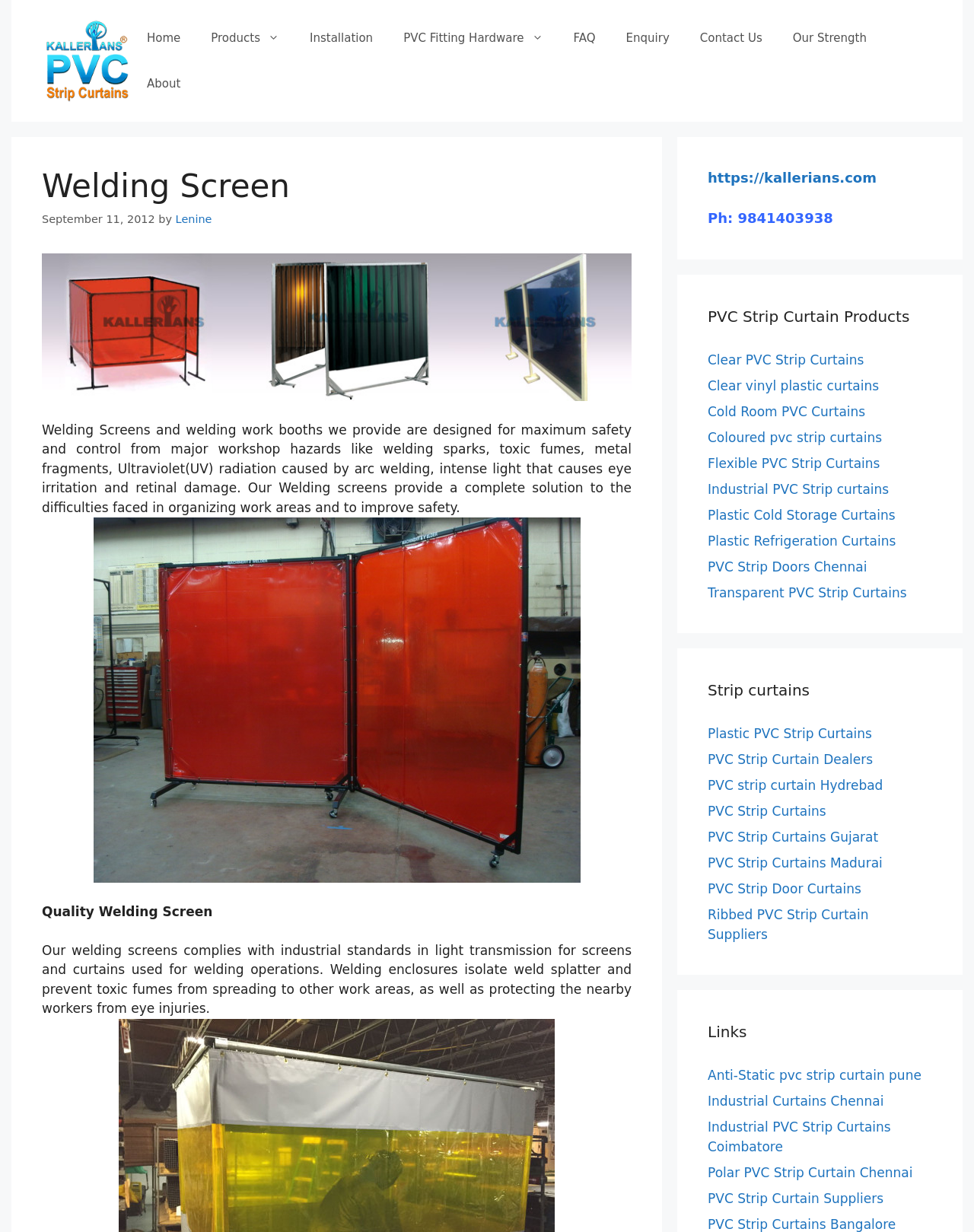Predict the bounding box for the UI component with the following description: "PVC Fitting Hardware".

[0.399, 0.012, 0.573, 0.049]